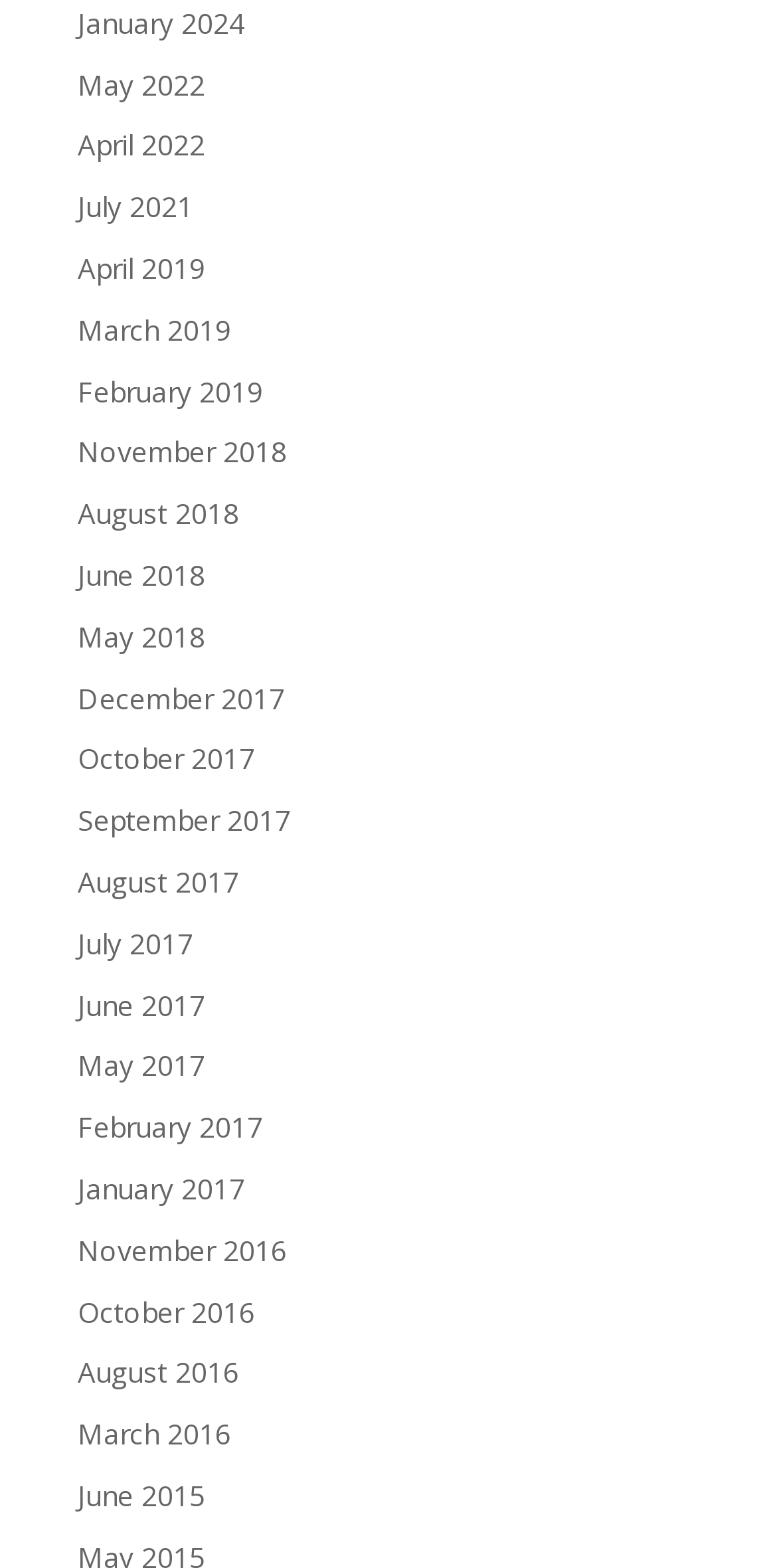Please look at the image and answer the question with a detailed explanation: What is the month listed immediately after May 2022?

By examining the list of links, I found that the link immediately after 'May 2022' is 'April 2022', which suggests that it is the next month listed.